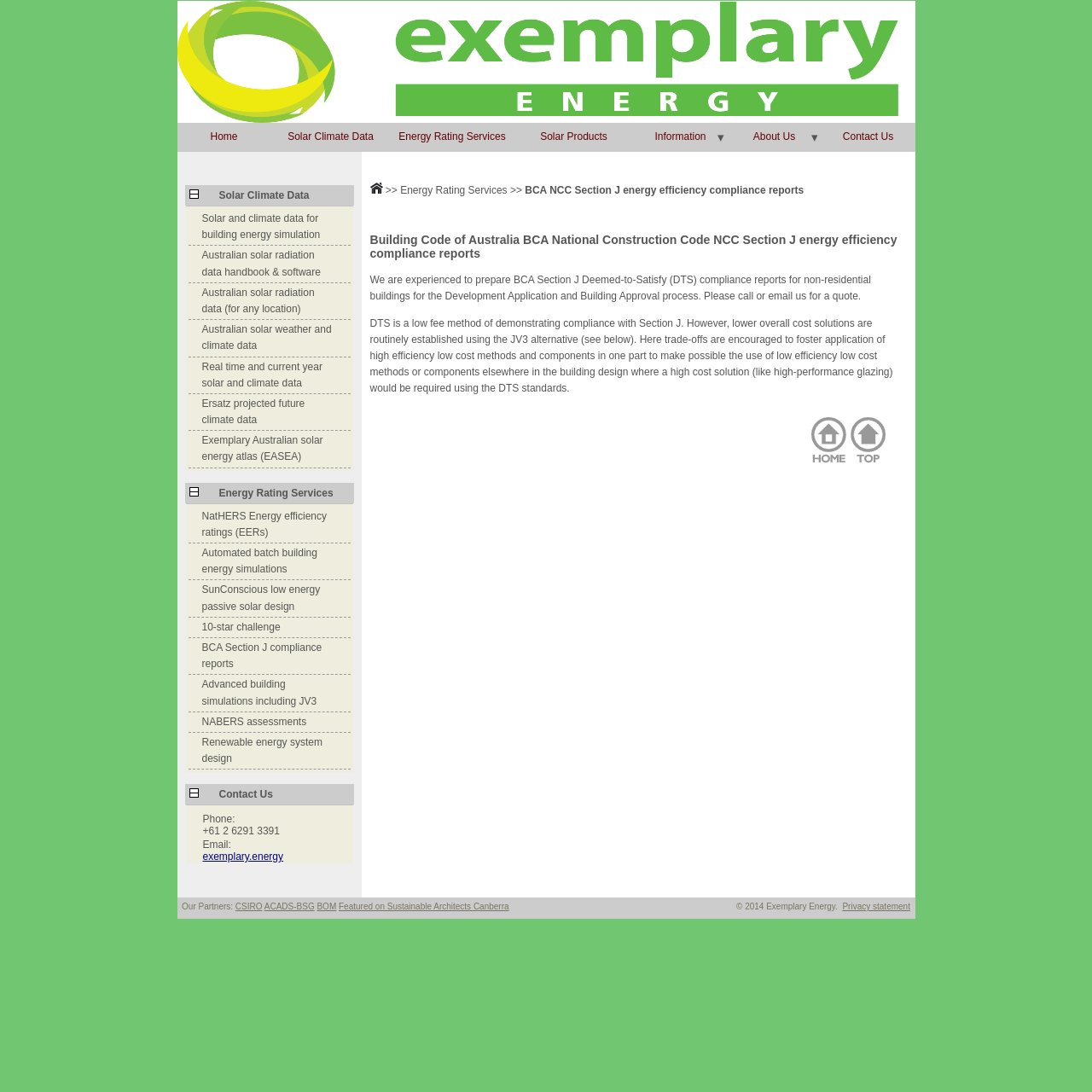What is the purpose of the BCA Section J compliance reports?
Based on the image, provide a one-word or brief-phrase response.

Development Application and Building Approval process